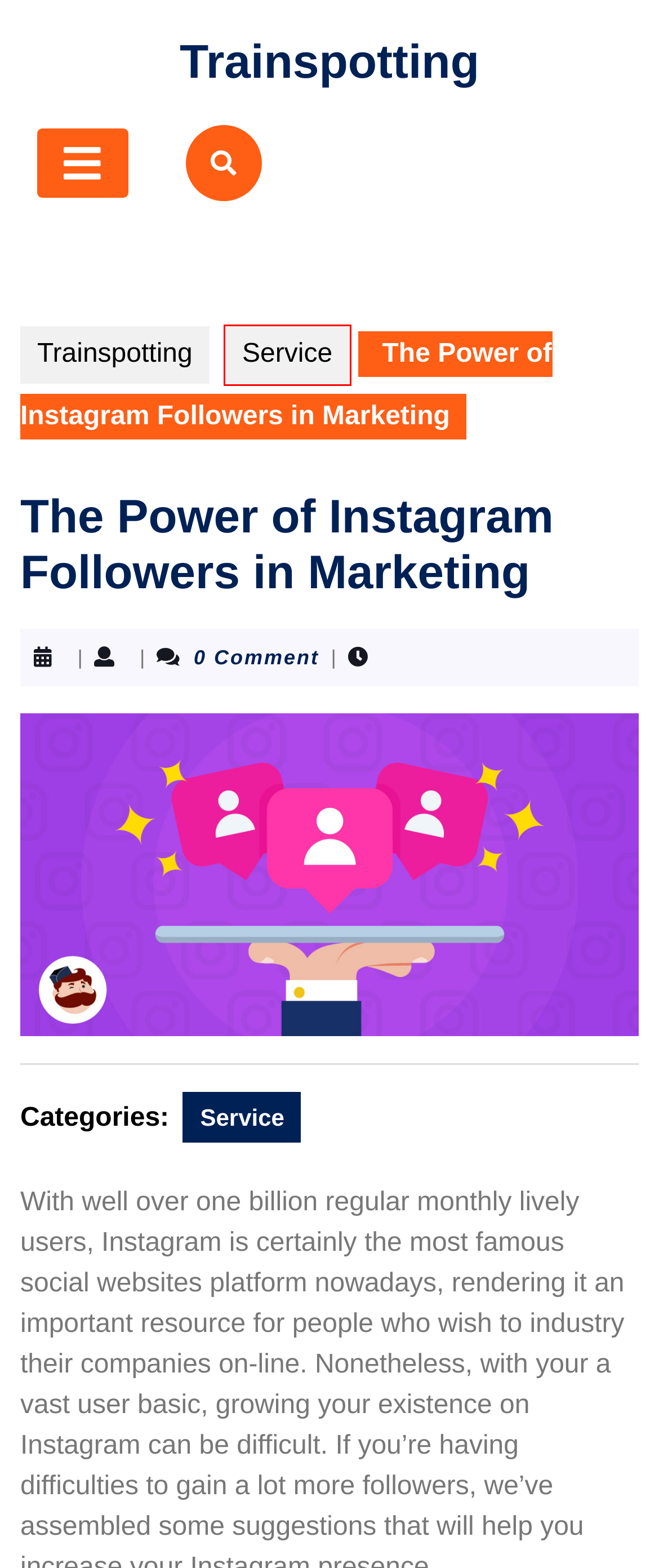You have a screenshot of a webpage, and a red bounding box highlights an element. Select the webpage description that best fits the new page after clicking the element within the bounding box. Options are:
A. Law – Trainspotting
B. Social Media – Trainspotting
C. Ride the Comet to Victory: Big Wins on Angkasa138 Slots! – Trainspotting
D. Health – Trainspotting
E. SEO – Trainspotting
F. Entertainment – Trainspotting
G. AmeriStar’s High-Yield CD Features: Advantages for Investors – Trainspotting
H. Service – Trainspotting

H